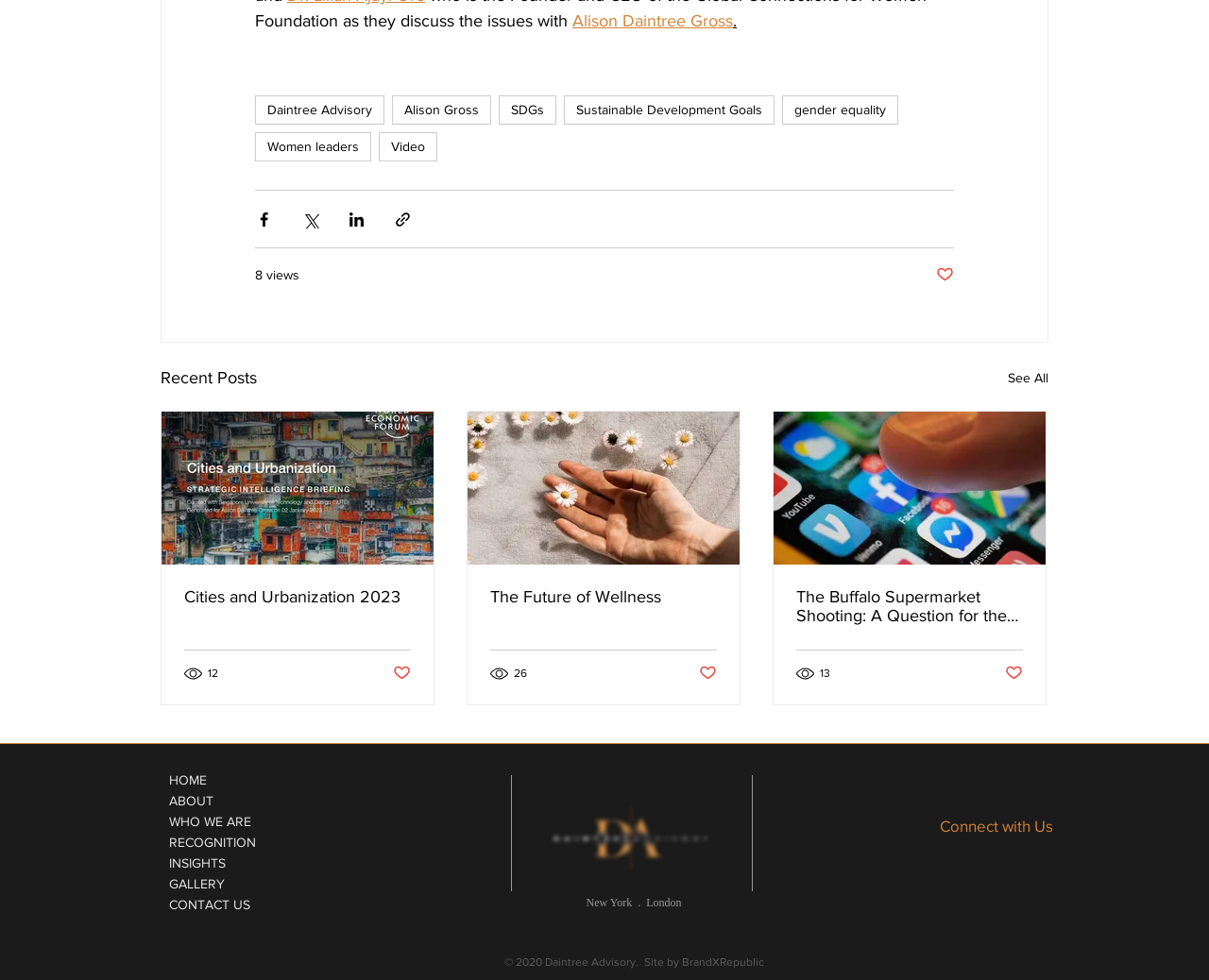Kindly determine the bounding box coordinates for the clickable area to achieve the given instruction: "Follow Daintree Advisory on Twitter".

[0.834, 0.862, 0.851, 0.884]